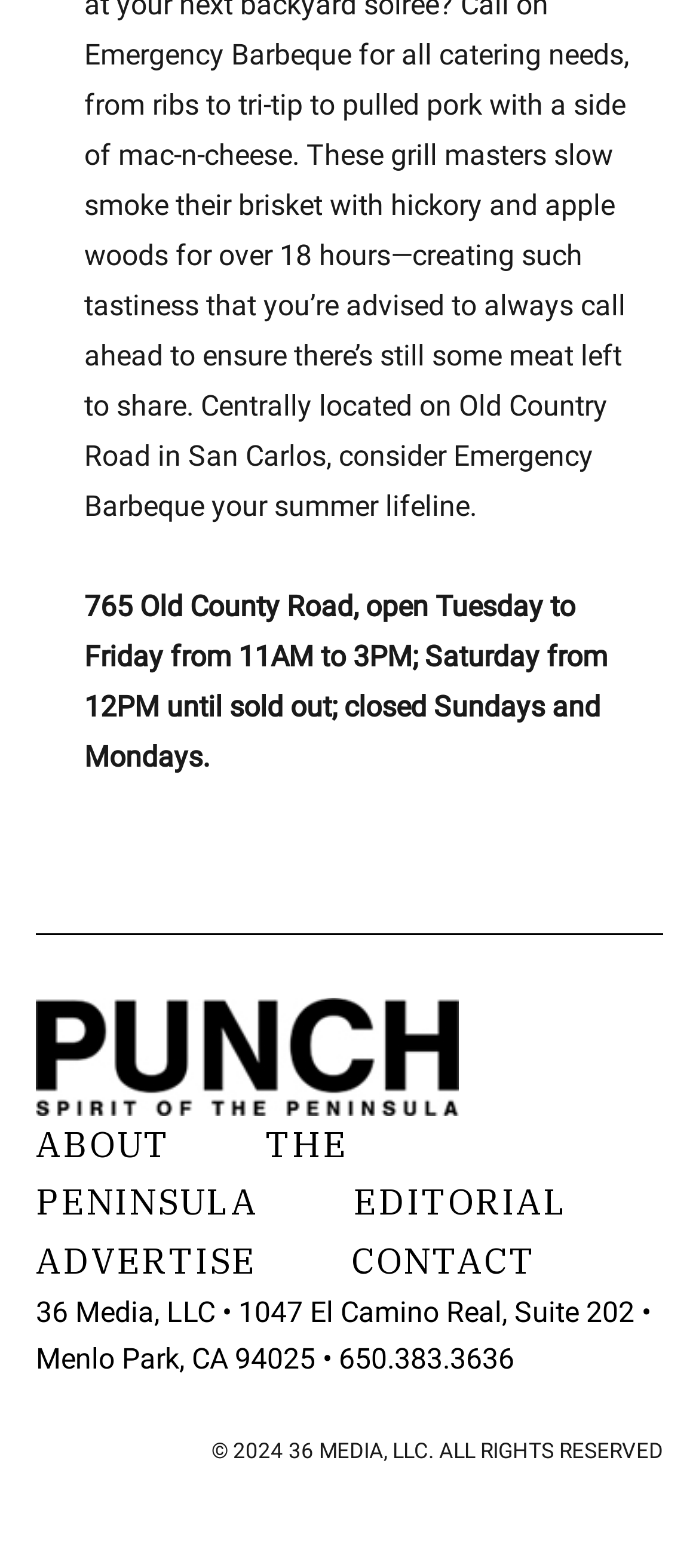Please provide a comprehensive response to the question below by analyzing the image: 
What day is the business closed?

The business hours can be found in the static text element at the top of the webpage, which states '765 Old County Road, open Tuesday to Friday from 11AM to 3PM; Saturday from 12PM until sold out; closed Sundays and Mondays.'